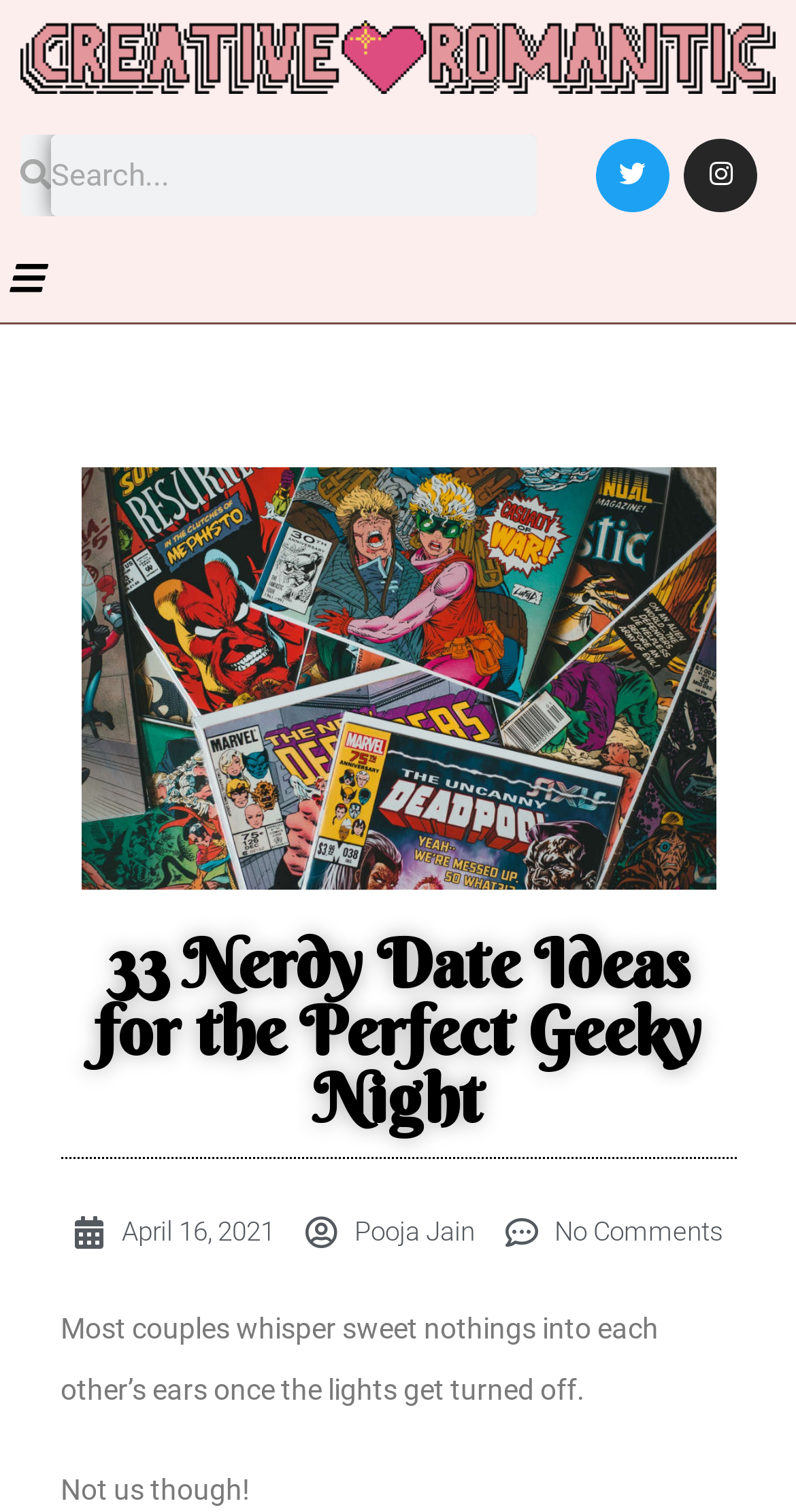Select the bounding box coordinates of the element I need to click to carry out the following instruction: "Search for something".

[0.026, 0.089, 0.674, 0.143]